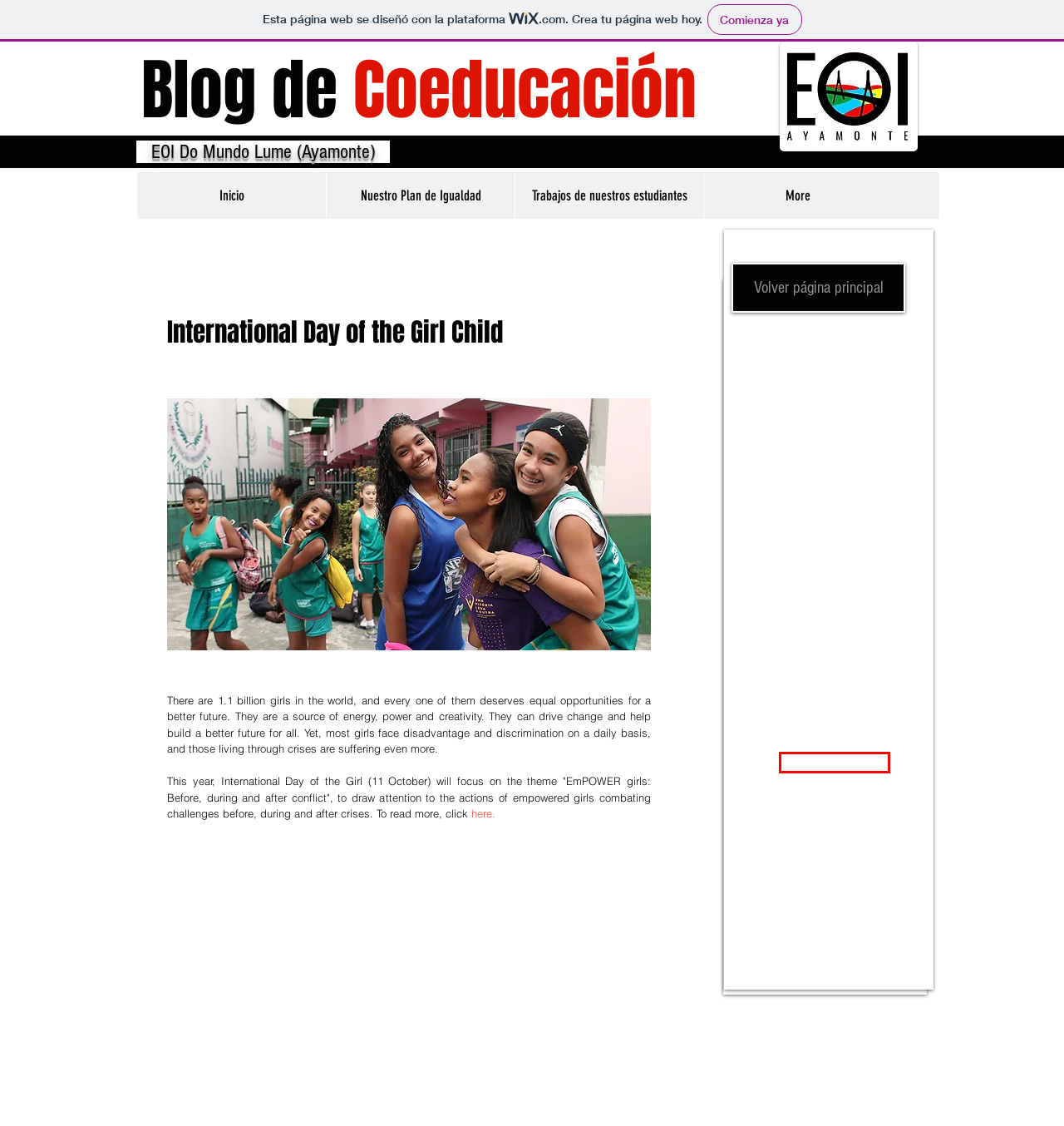Given a webpage screenshot featuring a red rectangle around a UI element, please determine the best description for the new webpage that appears after the element within the bounding box is clicked. The options are:
A. Trabajos de nuestros estudiantes | planigualdad
B. spanish constitution | planigualdad
C. New Page | links
D. Inicio | planigualdad
E. politics | planigualdad
F. coeducación | planigualdad
G. juventud | planigualdad
H. Nuestro Plan de Igualdad | planigualdad

B